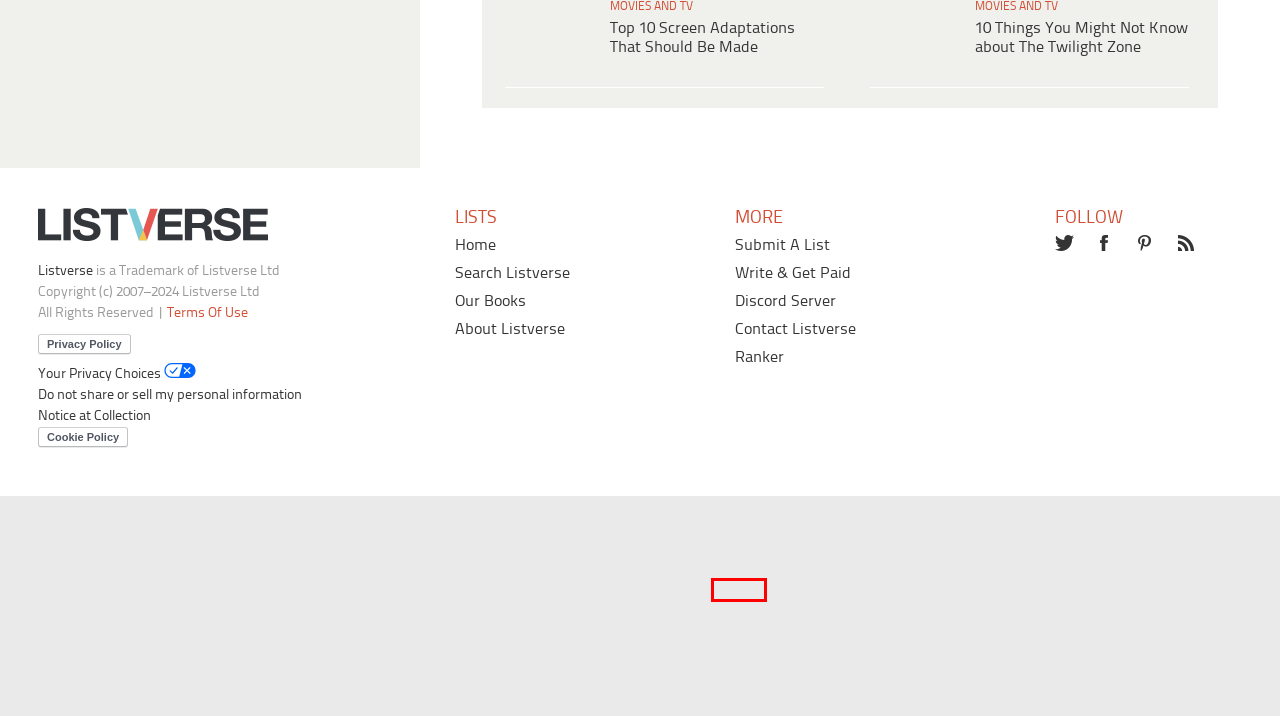Examine the webpage screenshot and identify the UI element enclosed in the red bounding box. Pick the webpage description that most accurately matches the new webpage after clicking the selected element. Here are the candidates:
A. Top 10 Screen Adaptations That Should Be Made - Listverse
B. Top 10 Brilliant Black Comedies - Listverse
C. Ranker - Lists About Everything Voted On By Everyone
D. 10 Things You Might Not Know about The Twilight Zone - Listverse
E. 15 Great Movies From Directors Under 30 - Listverse
F. Write & Get Paid - Listverse
G. Submit A List - Listverse
H. Search - Listverse

C